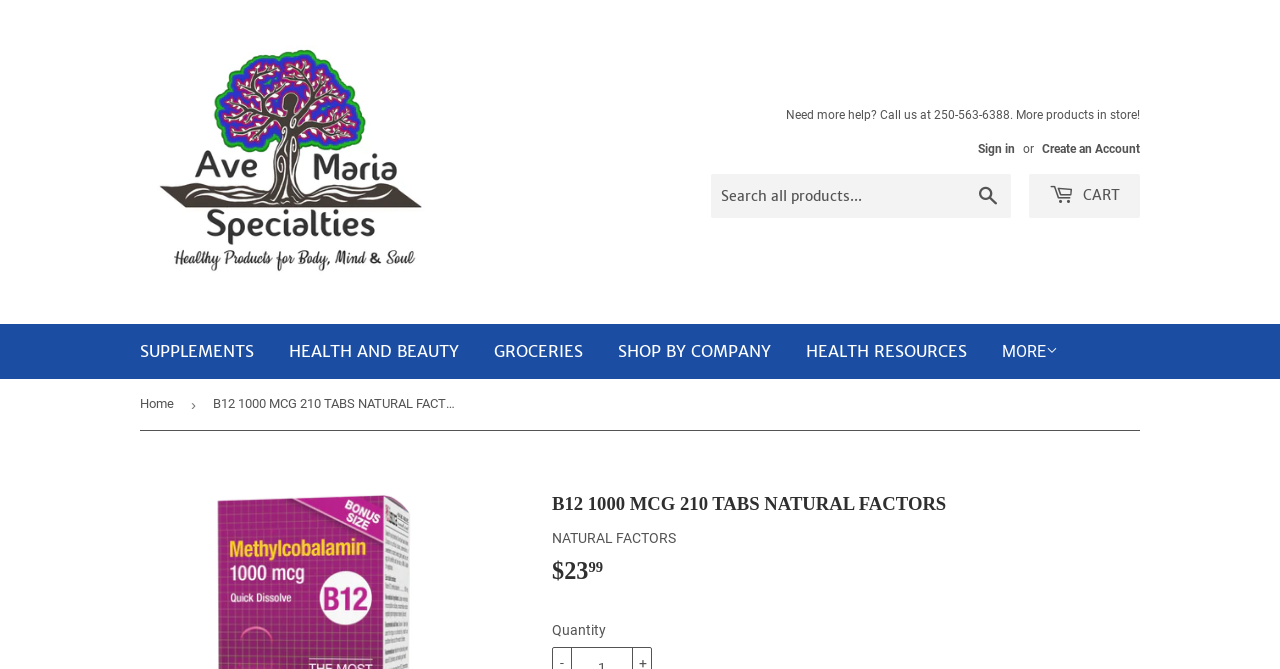Carefully examine the image and provide an in-depth answer to the question: What is the price of the product?

I found the price by looking at the section below the product title, where it displays the price in dollars and cents.